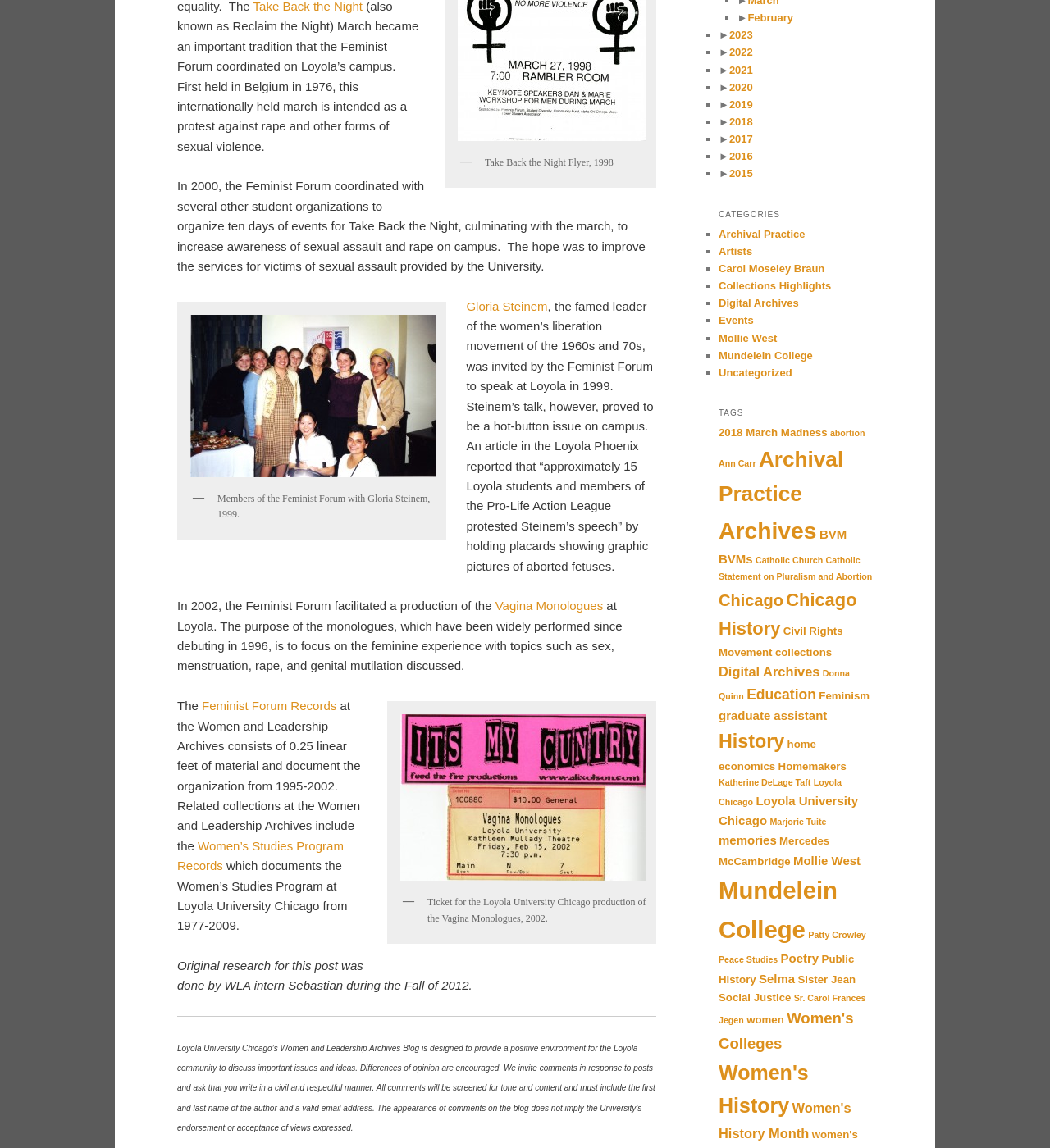What is the name of the organization that coordinated with other student organizations?
From the image, respond with a single word or phrase.

Feminist Forum